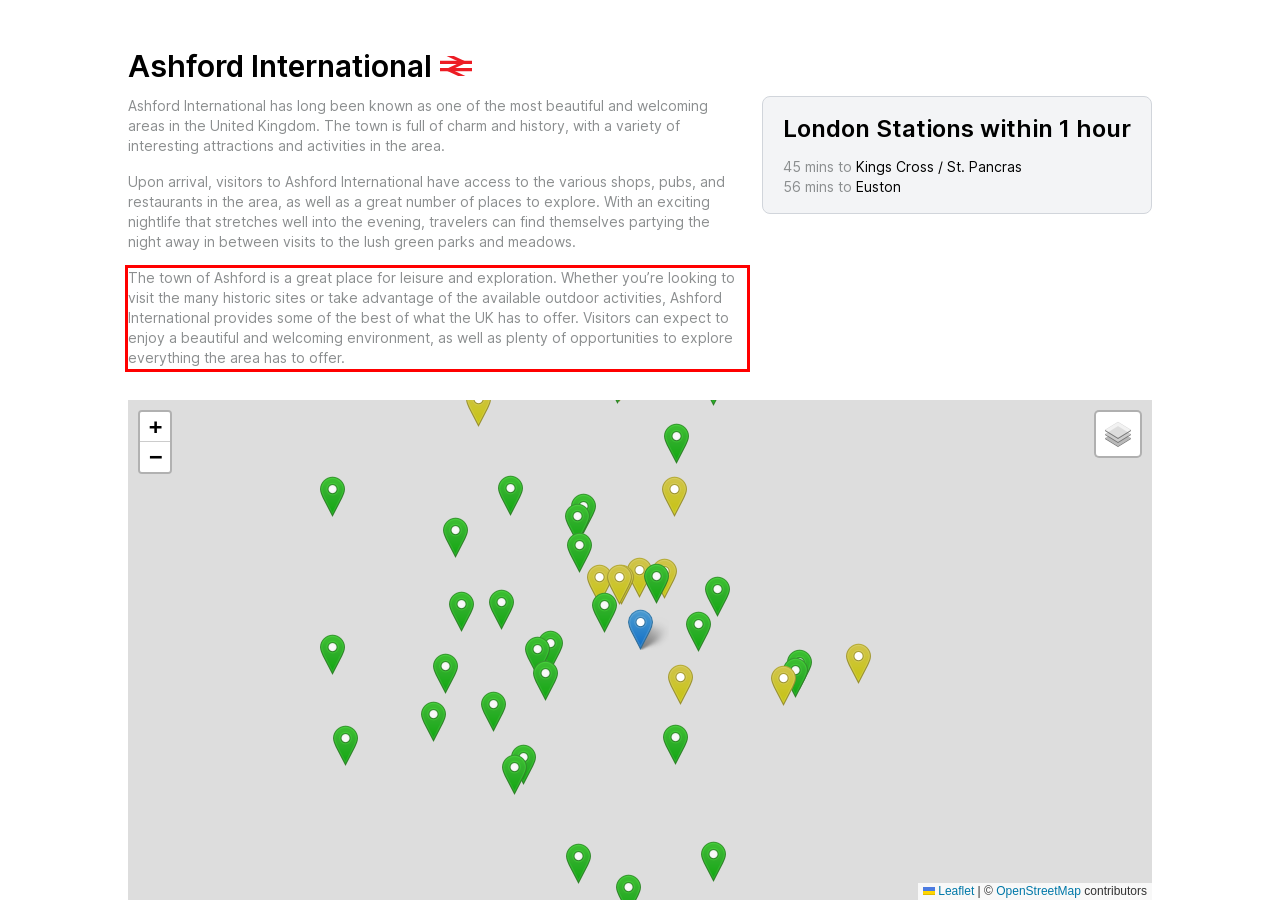You have a screenshot with a red rectangle around a UI element. Recognize and extract the text within this red bounding box using OCR.

The town of Ashford is a great place for leisure and exploration. Whether you’re looking to visit the many historic sites or take advantage of the available outdoor activities, Ashford International provides some of the best of what the UK has to offer. Visitors can expect to enjoy a beautiful and welcoming environment, as well as plenty of opportunities to explore everything the area has to offer.